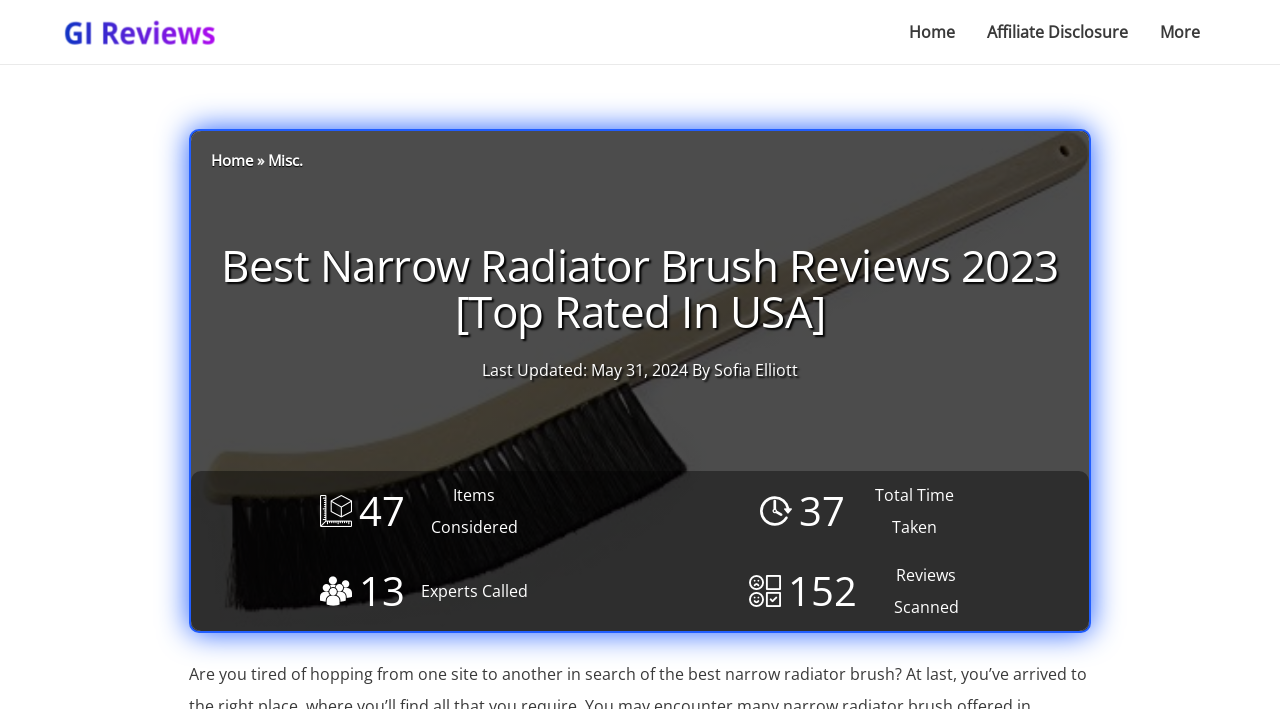Offer an extensive depiction of the webpage and its key elements.

This webpage is a review page for the best narrow radiator brushes in 2023, specifically for the USA market. At the top left, there is a logo of "Ginab International" with a link to the website's homepage. 

On the top right, there is a navigation menu with links to "Home", "Affiliate Disclosure", and "More". Below the navigation menu, there is a large image related to the top-rated best narrow radiator brush reviews in 2023.

The main content of the page starts with a heading that reads "Best Narrow Radiator Brush Reviews 2023 [Top Rated In USA]". Below the heading, there is a breadcrumb navigation with links to "Home" and "Misc.". 

Following the breadcrumb navigation, there is a text stating "Last Updated: May 31, 2024 By Sofia Elliott". 

The page then presents a summary of the review process, with three sections displaying the number of models tested, hours spent in testing, and experts connected. Each section has an image and two lines of text, with the top line showing a number and the bottom line describing what the number represents.

There are 7 images on the page, including the logo, the large image at the top, and the five images in the review process summary sections.